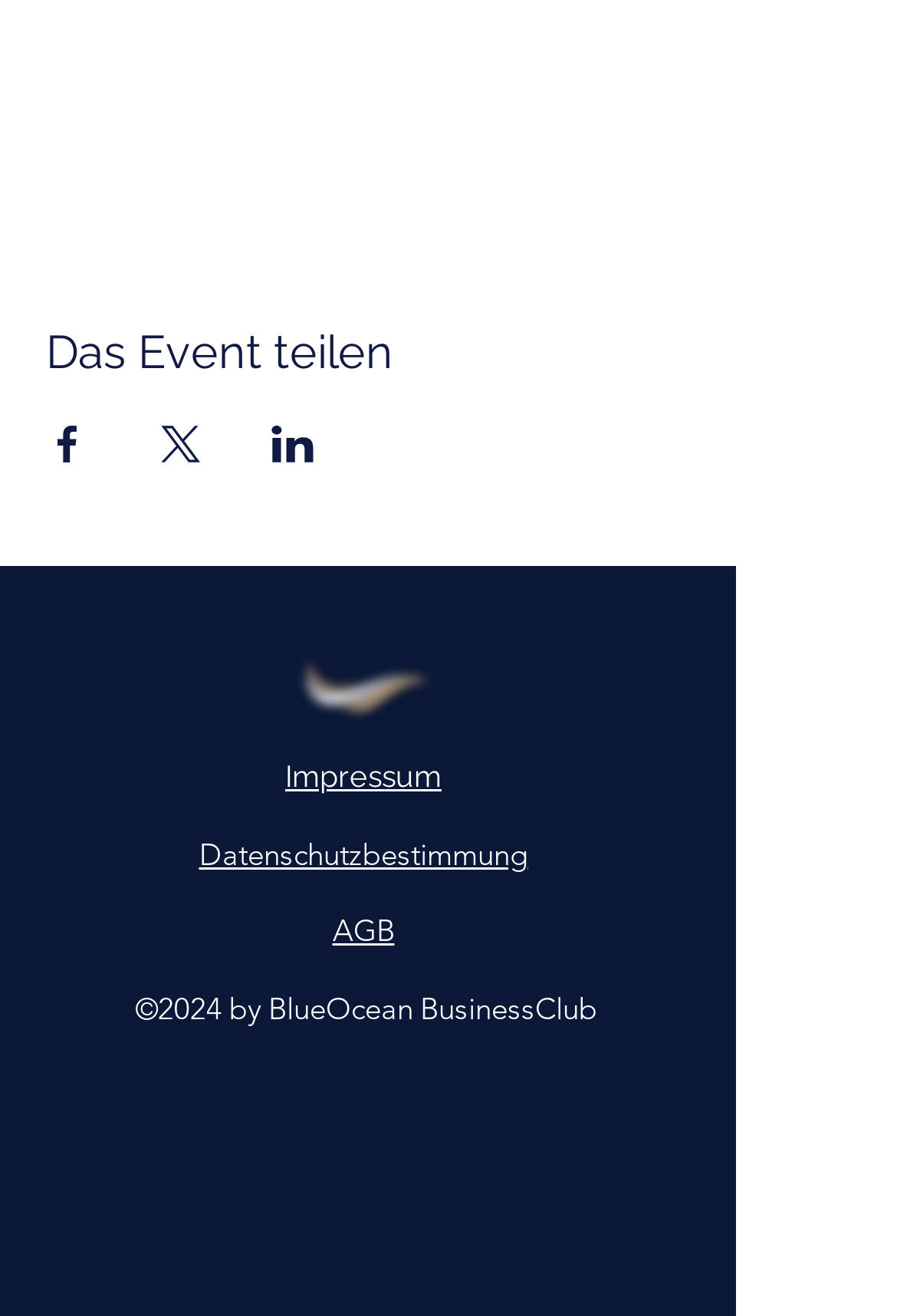Identify the bounding box coordinates for the element that needs to be clicked to fulfill this instruction: "Share event on X". Provide the coordinates in the format of four float numbers between 0 and 1: [left, top, right, bottom].

[0.177, 0.323, 0.226, 0.351]